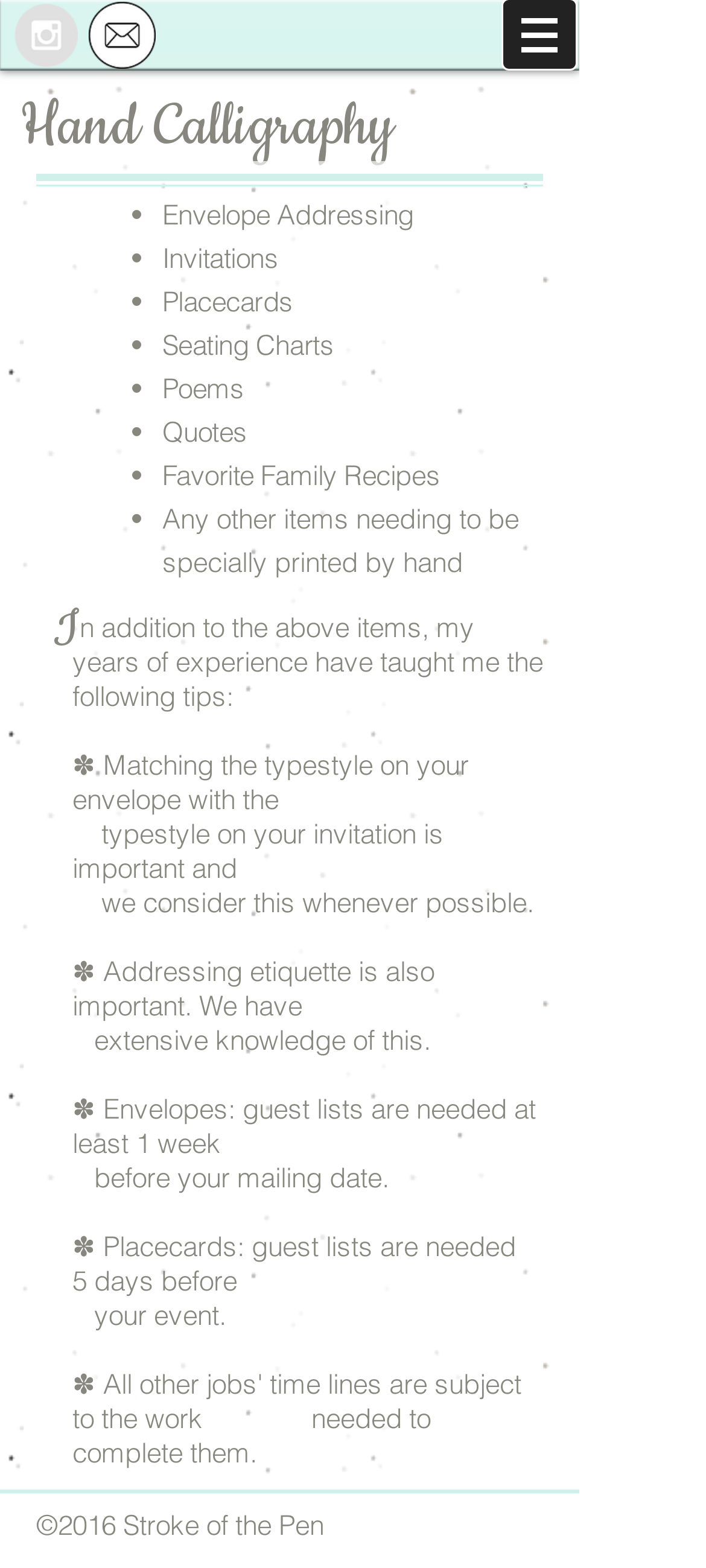How many days before the event are guest lists needed for placecards?
Answer the question with as much detail as possible.

Based on the webpage, I can see that guest lists are needed 5 days before the event for placecards. This is mentioned in the section that provides guidelines and timelines for their services.